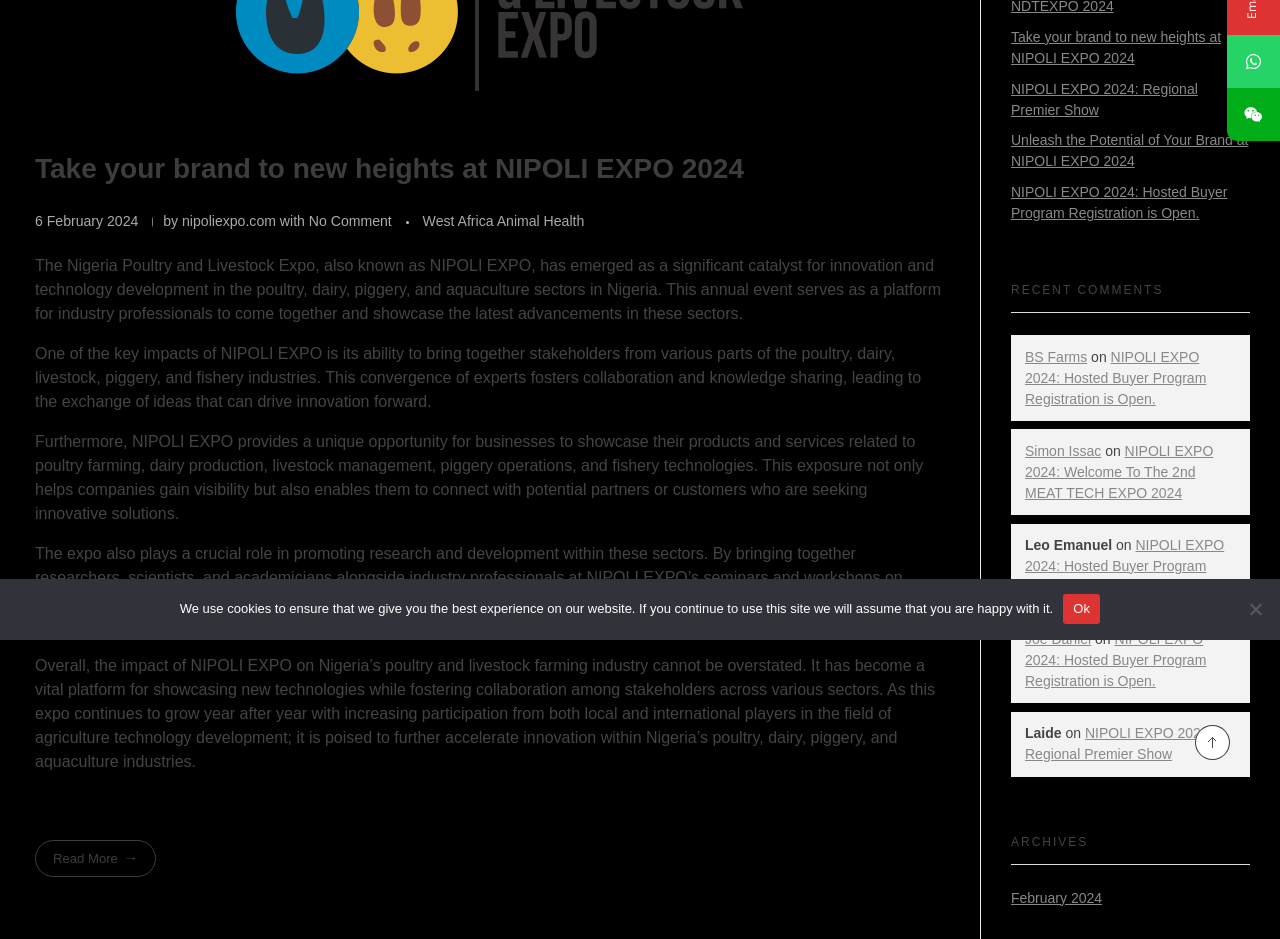Please determine the bounding box coordinates for the element with the description: "Simon Issac".

[0.801, 0.471, 0.86, 0.489]